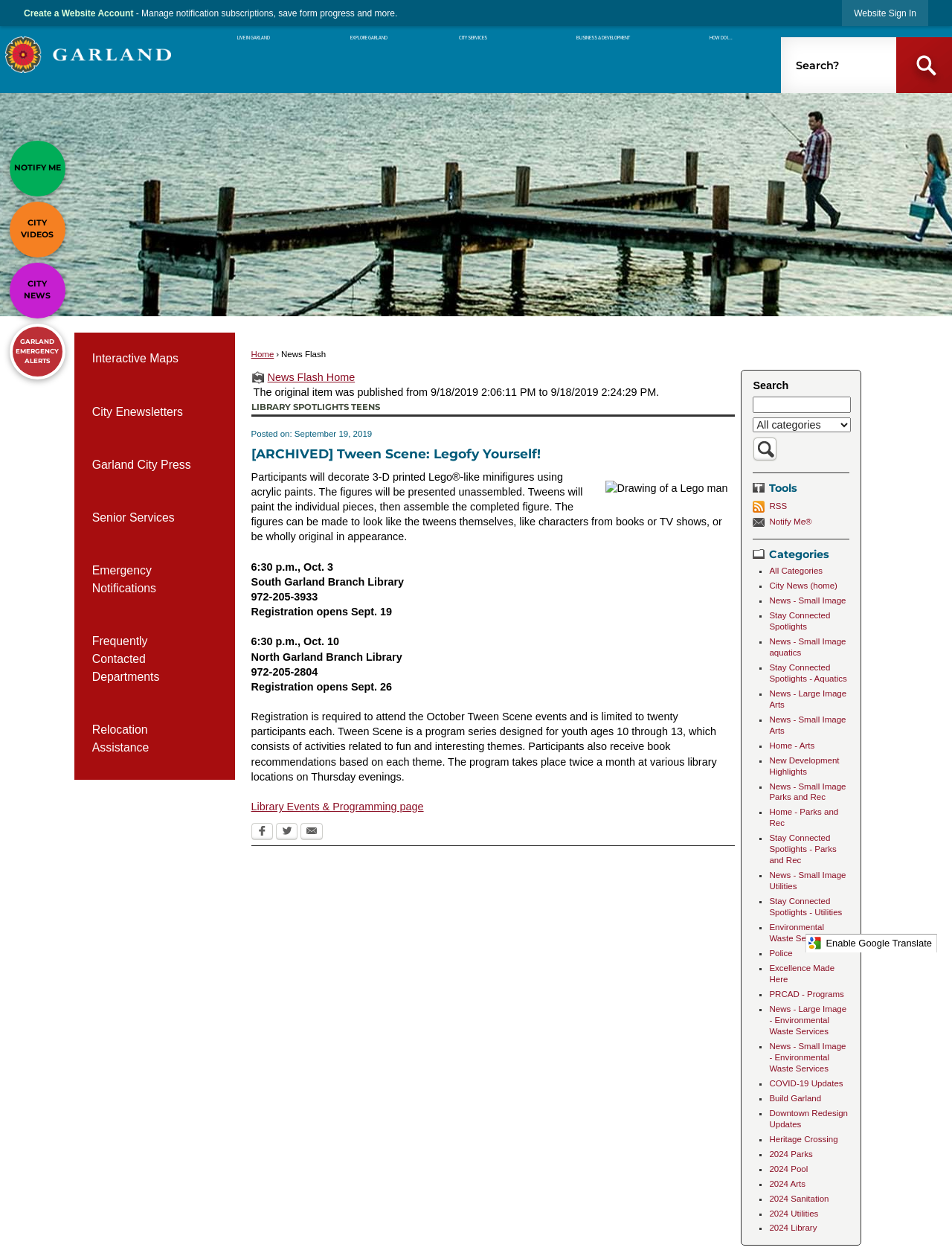What is the name of the service that allows users to create a website account?
Using the information from the image, answer the question thoroughly.

I found a button labeled 'Create a Website Account' with a description that mentions 'CivicEngage', which suggests that CivicEngage is the service that allows users to create a website account.